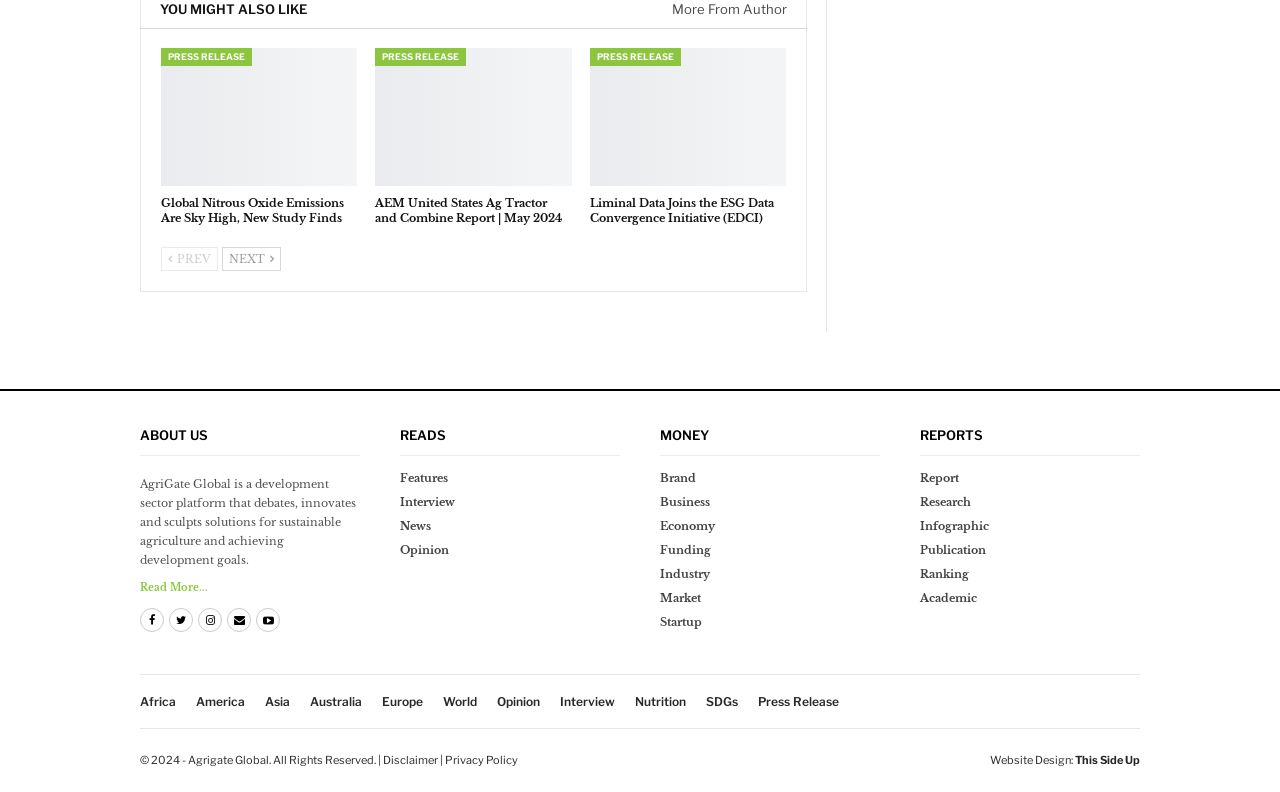Please determine the bounding box coordinates of the element's region to click in order to carry out the following instruction: "Go to the 'Global Nitrous Oxide Emissions Are Sky High, New Study Finds' article". The coordinates should be four float numbers between 0 and 1, i.e., [left, top, right, bottom].

[0.126, 0.061, 0.279, 0.235]